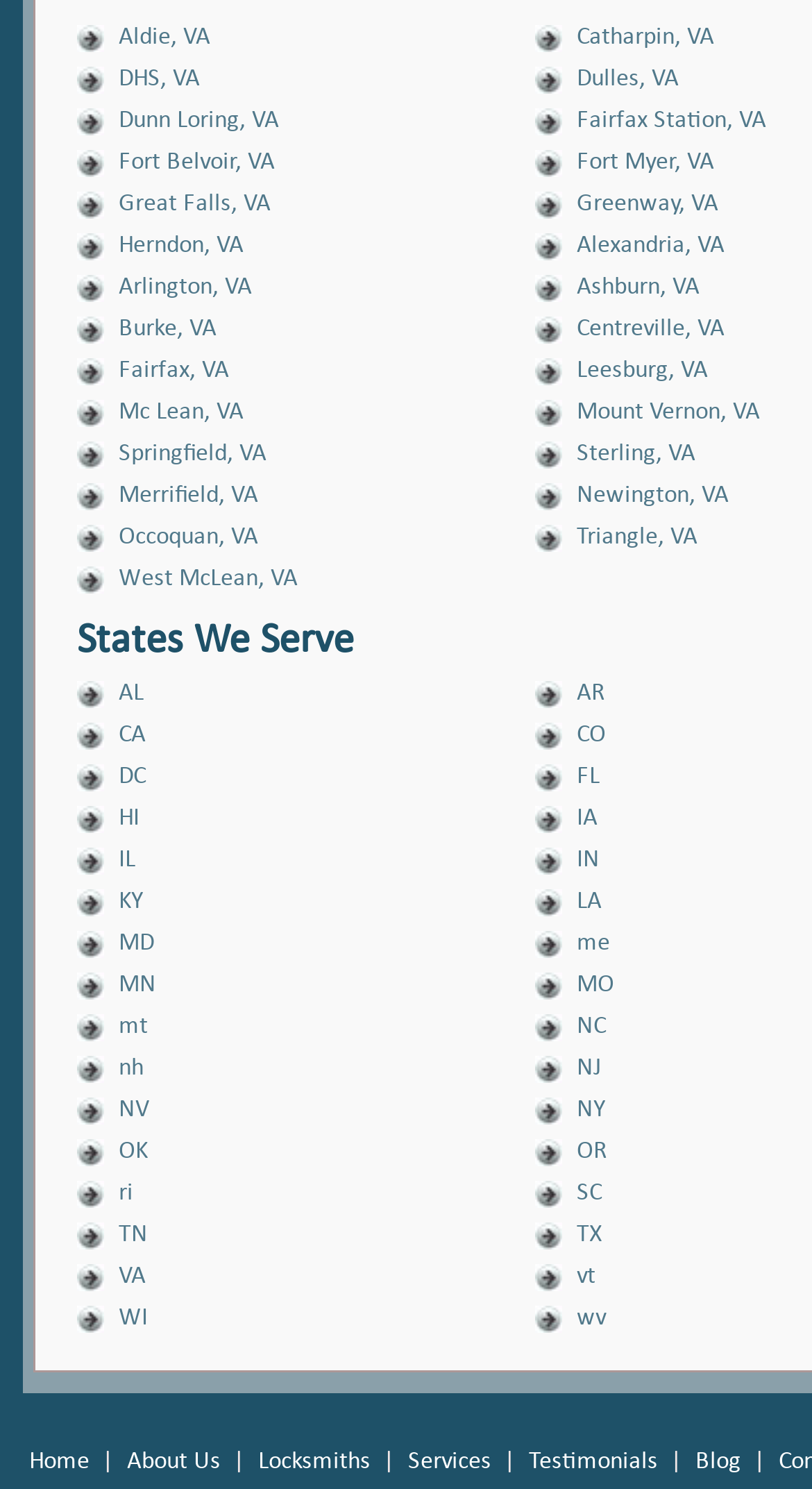How many states are listed on this webpage?
Refer to the screenshot and answer in one word or phrase.

50